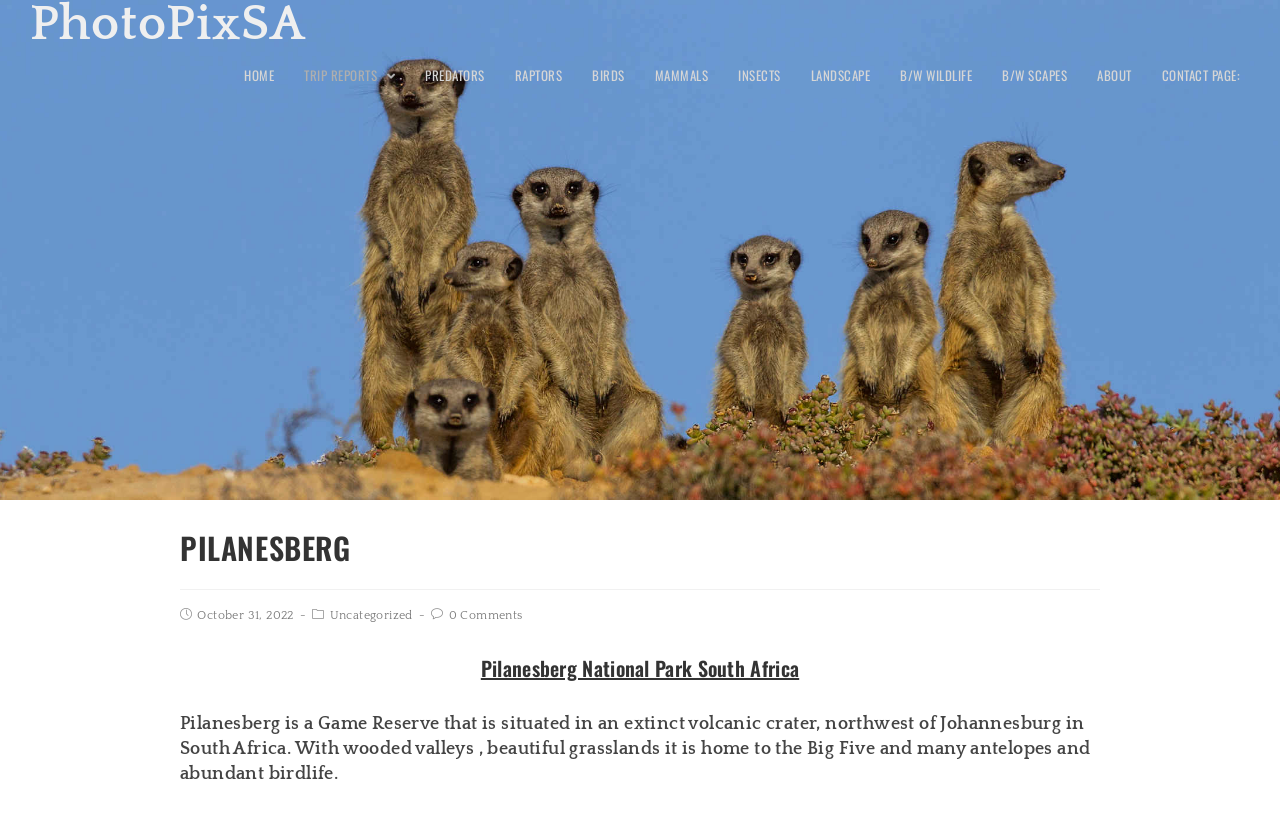Identify the bounding box coordinates of the element that should be clicked to fulfill this task: "learn about predators". The coordinates should be provided as four float numbers between 0 and 1, i.e., [left, top, right, bottom].

[0.32, 0.061, 0.39, 0.123]